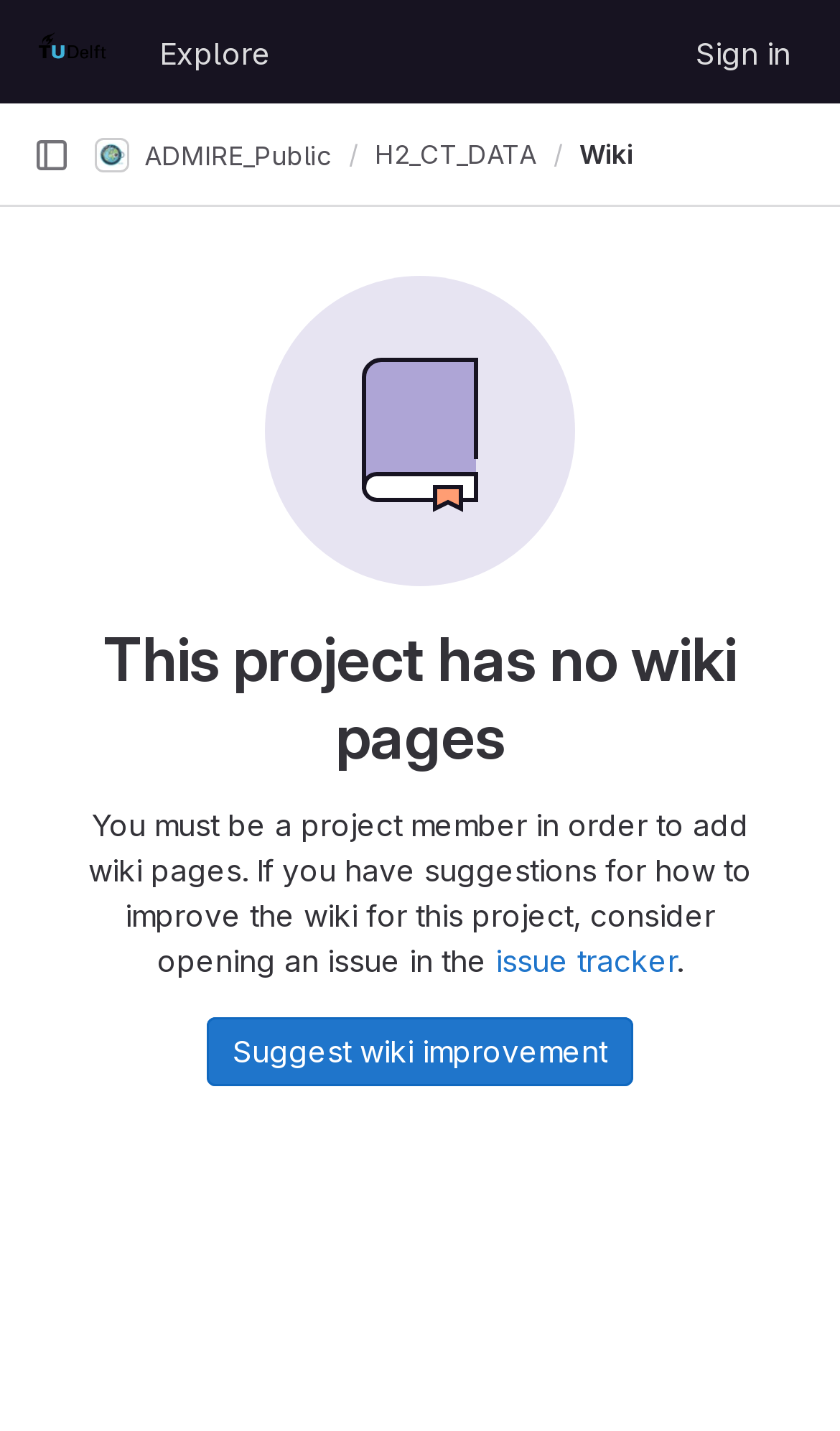Determine the bounding box coordinates of the clickable region to carry out the instruction: "Go to homepage".

[0.028, 0.012, 0.148, 0.06]